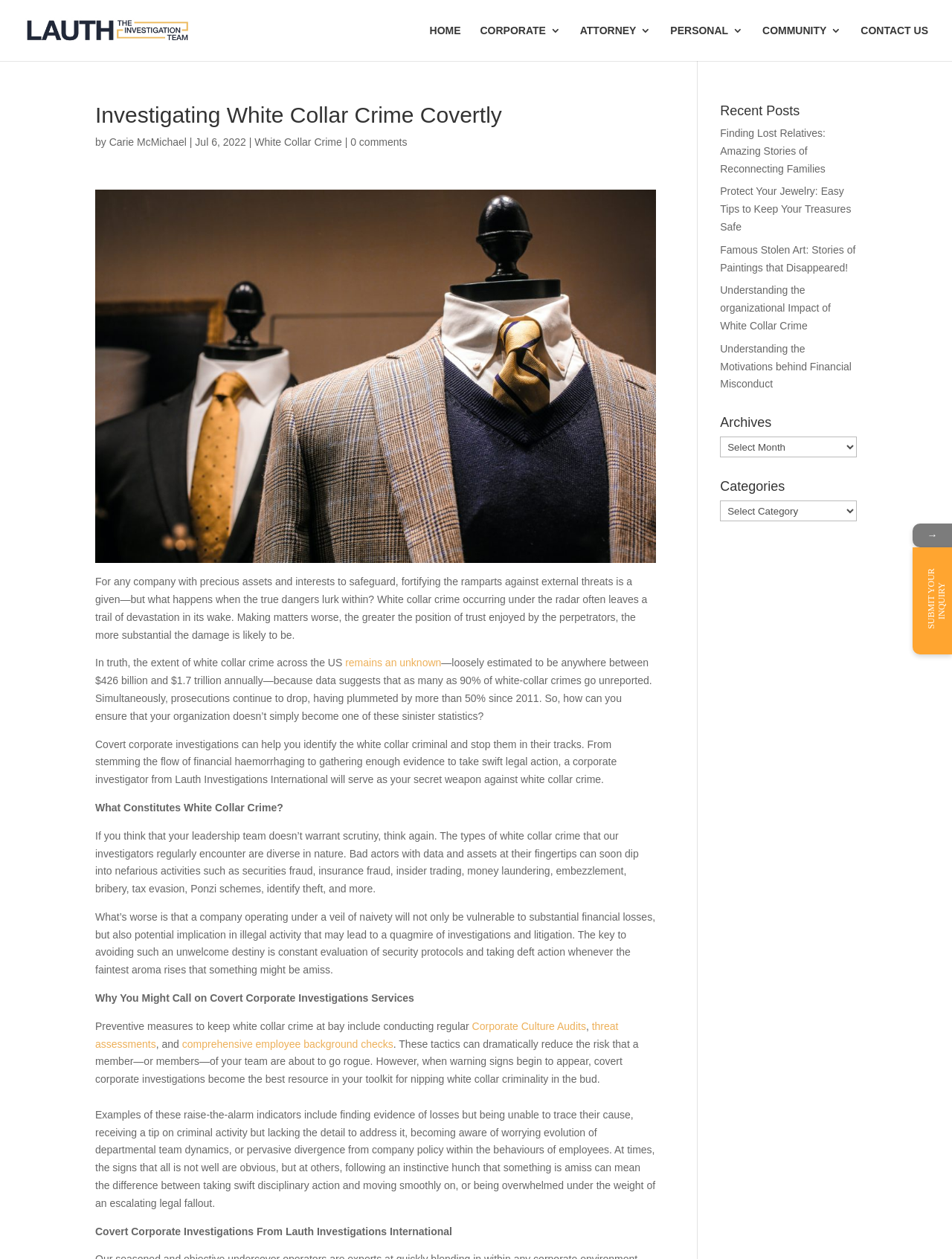What is the author of the article 'Investigating White Collar Crime Covertly'?
Please give a detailed and elaborate answer to the question.

I found the author's name by looking at the link element with the text 'Carie McMichael' which is a child of the heading element 'Investigating White Collar Crime Covertly'.